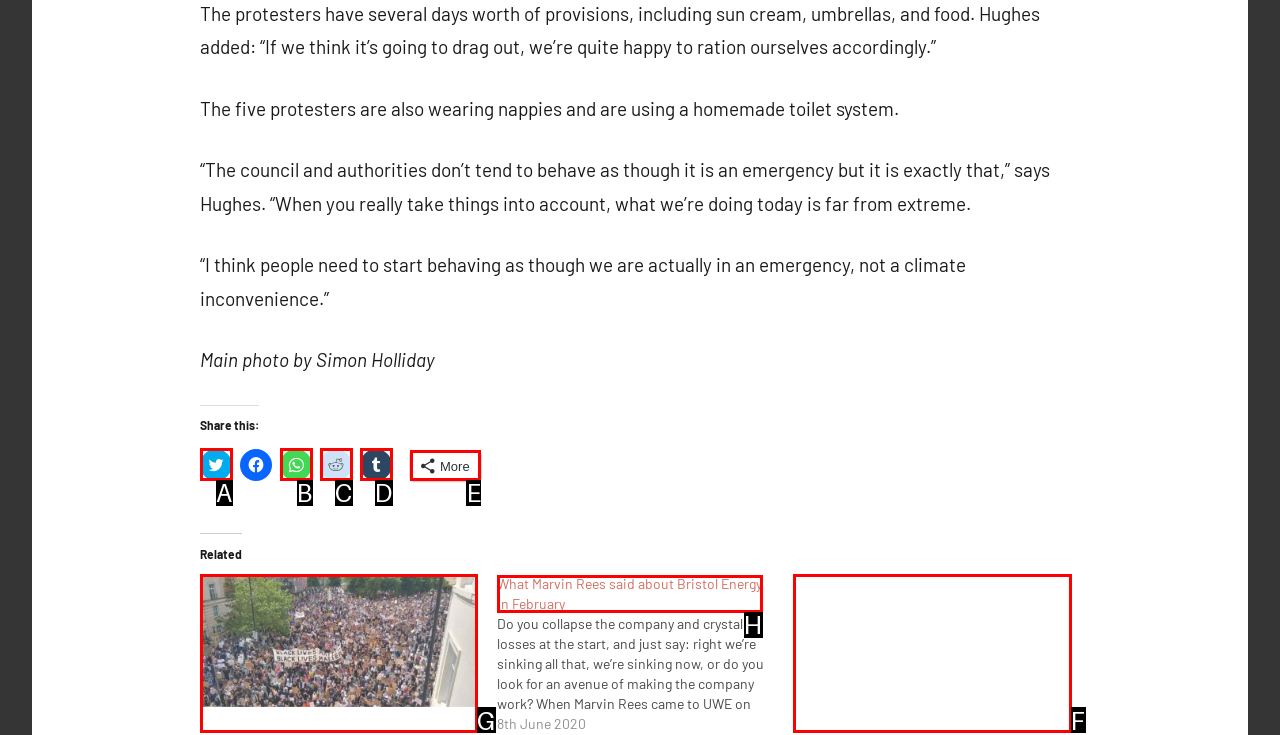Based on the task: View image of protesters standing by The Cenotaph, which UI element should be clicked? Answer with the letter that corresponds to the correct option from the choices given.

F